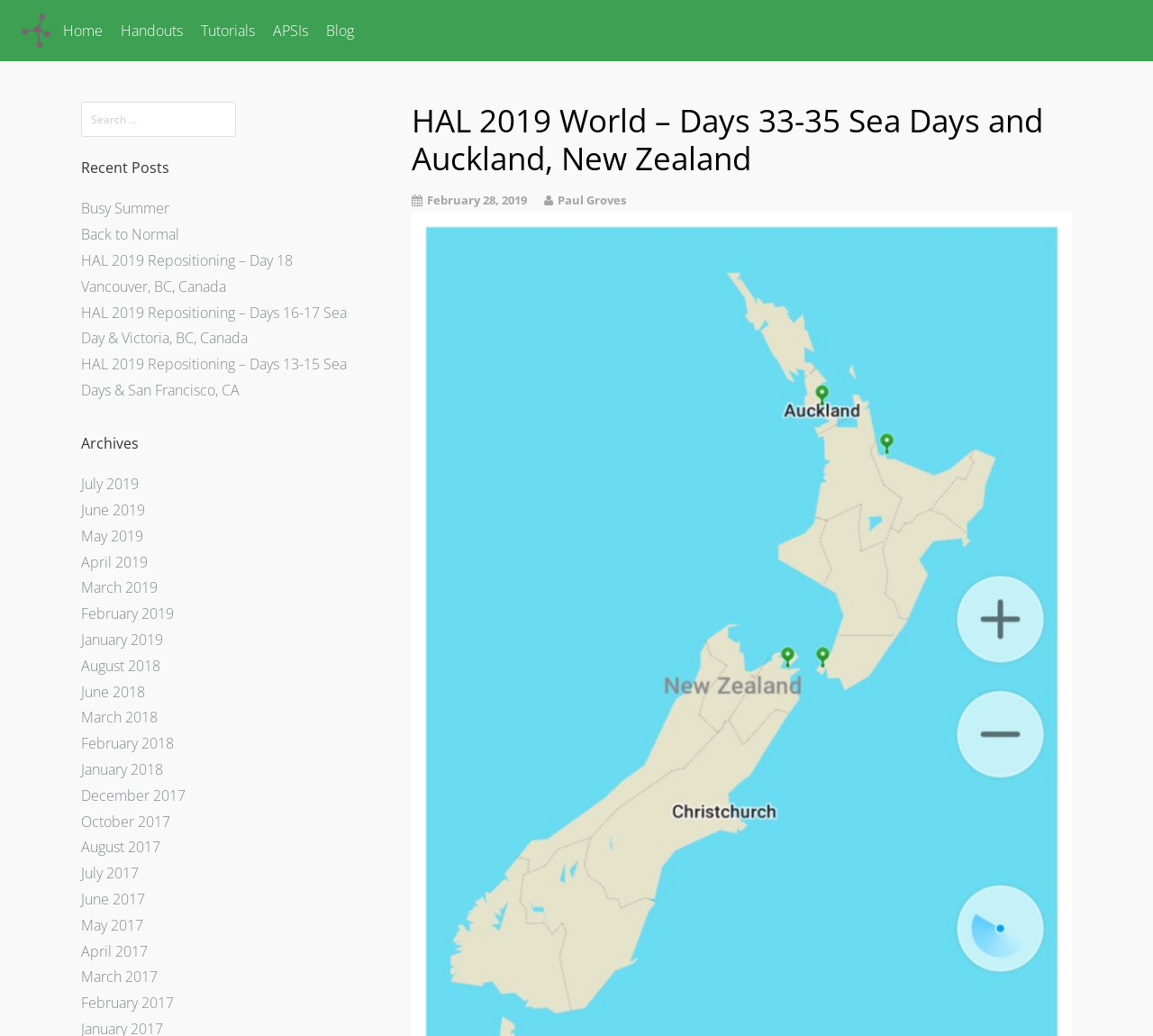What is the earliest archive month listed?
Look at the image and answer the question with a single word or phrase.

December 2017